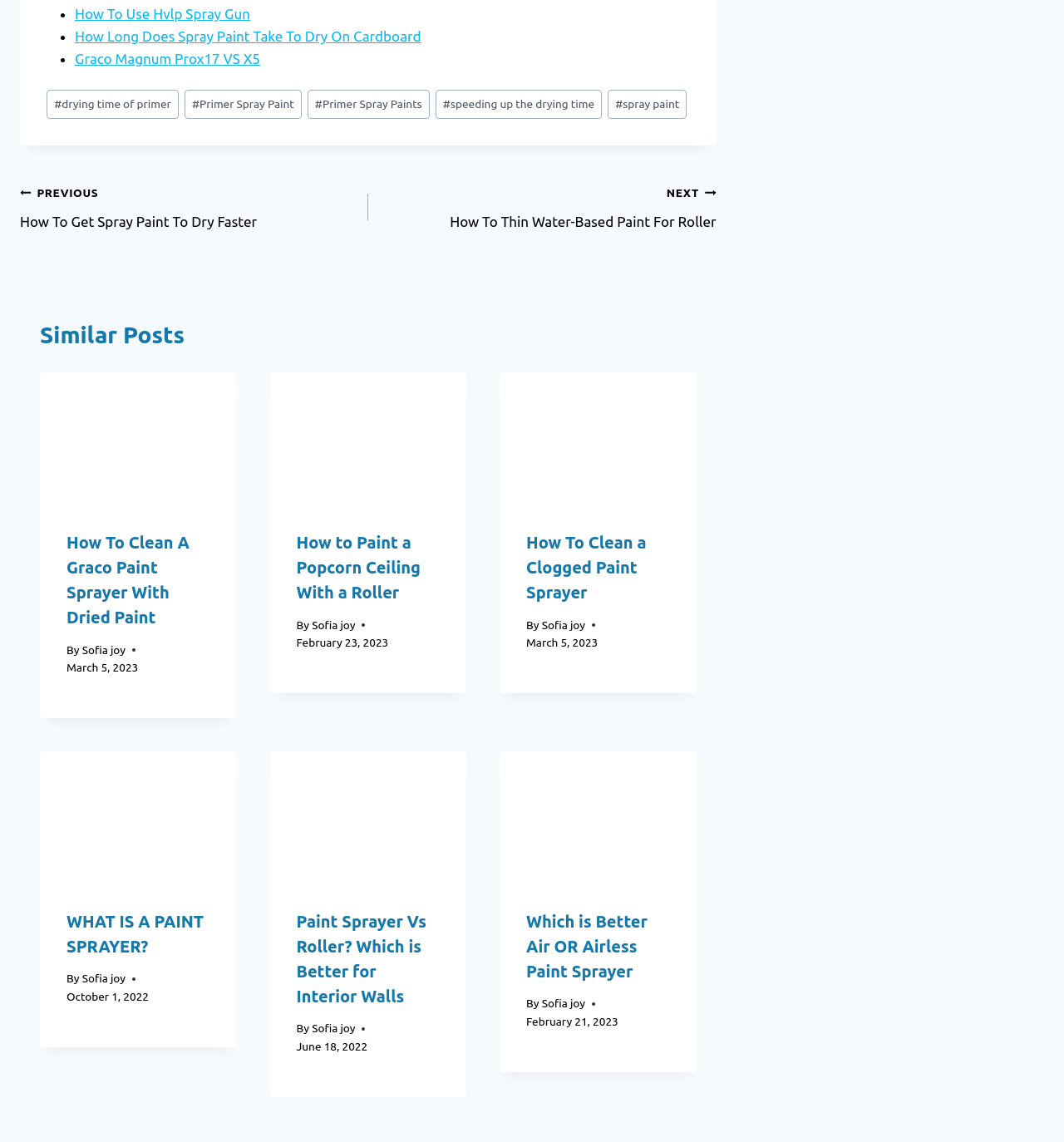What is the purpose of the links at the top of the webpage?
Answer with a single word or phrase by referring to the visual content.

Post navigation